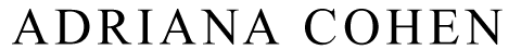Please provide a comprehensive answer to the question based on the screenshot: What is the tone of the webpage design?

The caption states that the design reflects a professional aesthetic, conveying a sense of authority and expertise in the fields of politics and media, which suggests that the tone of the webpage design is professional.